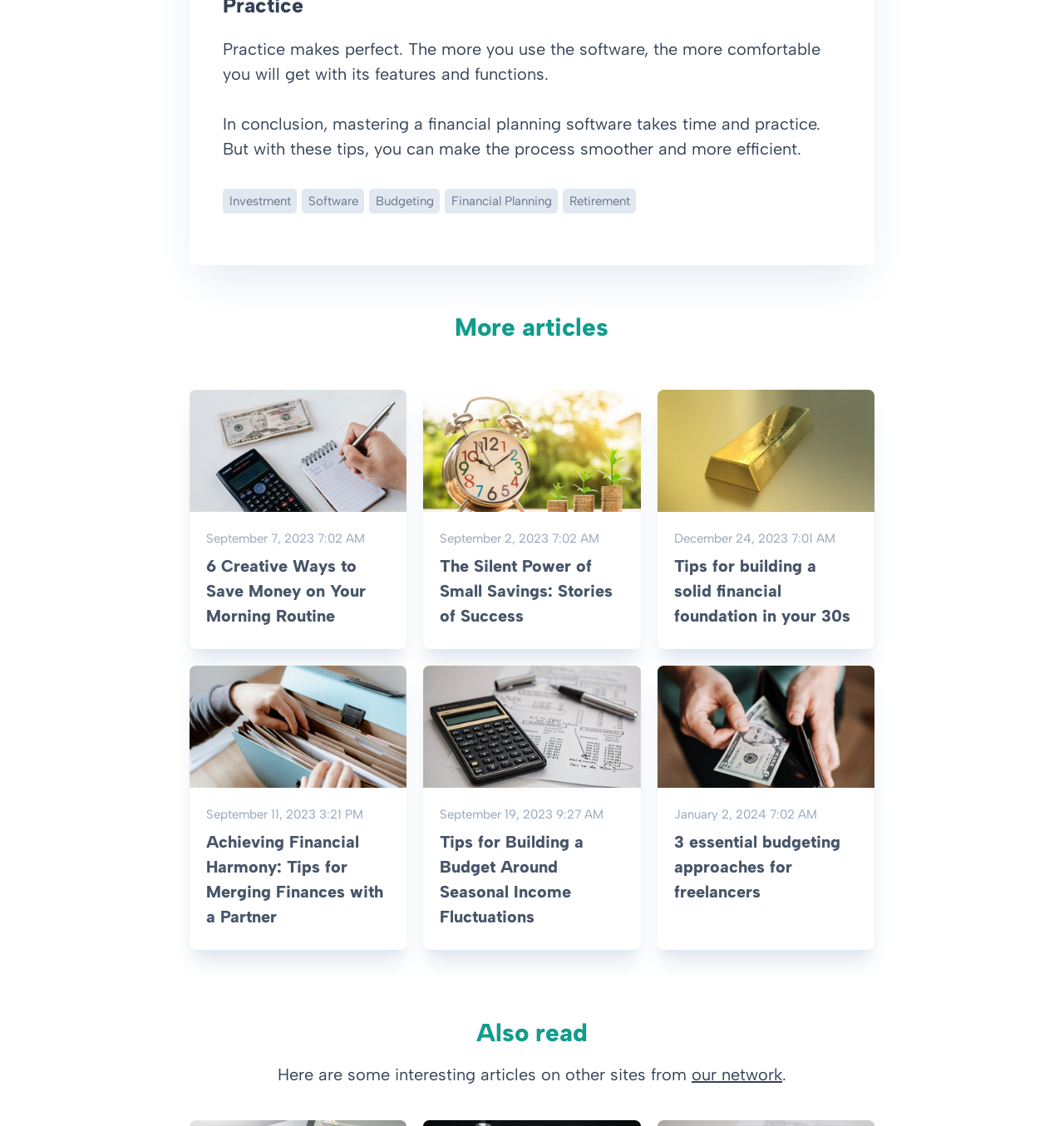Please mark the bounding box coordinates of the area that should be clicked to carry out the instruction: "Explore the 'Retirement' link".

[0.529, 0.167, 0.598, 0.189]